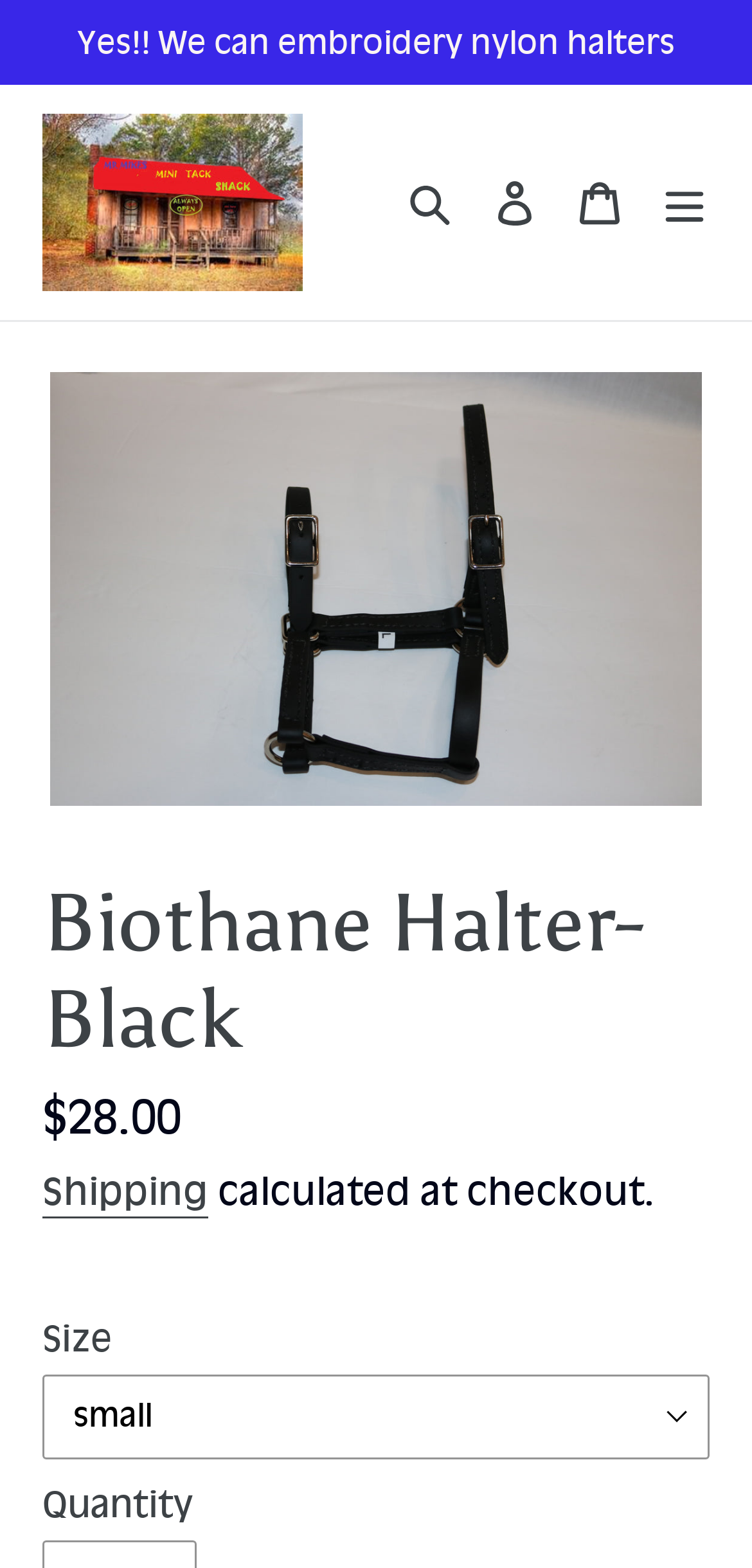What is the price of the Biothane Halter-Black?
Based on the visual information, provide a detailed and comprehensive answer.

I found the price of the Biothane Halter-Black by looking at the description list detail section, where it says 'Regular price' followed by the price '$28.00'.